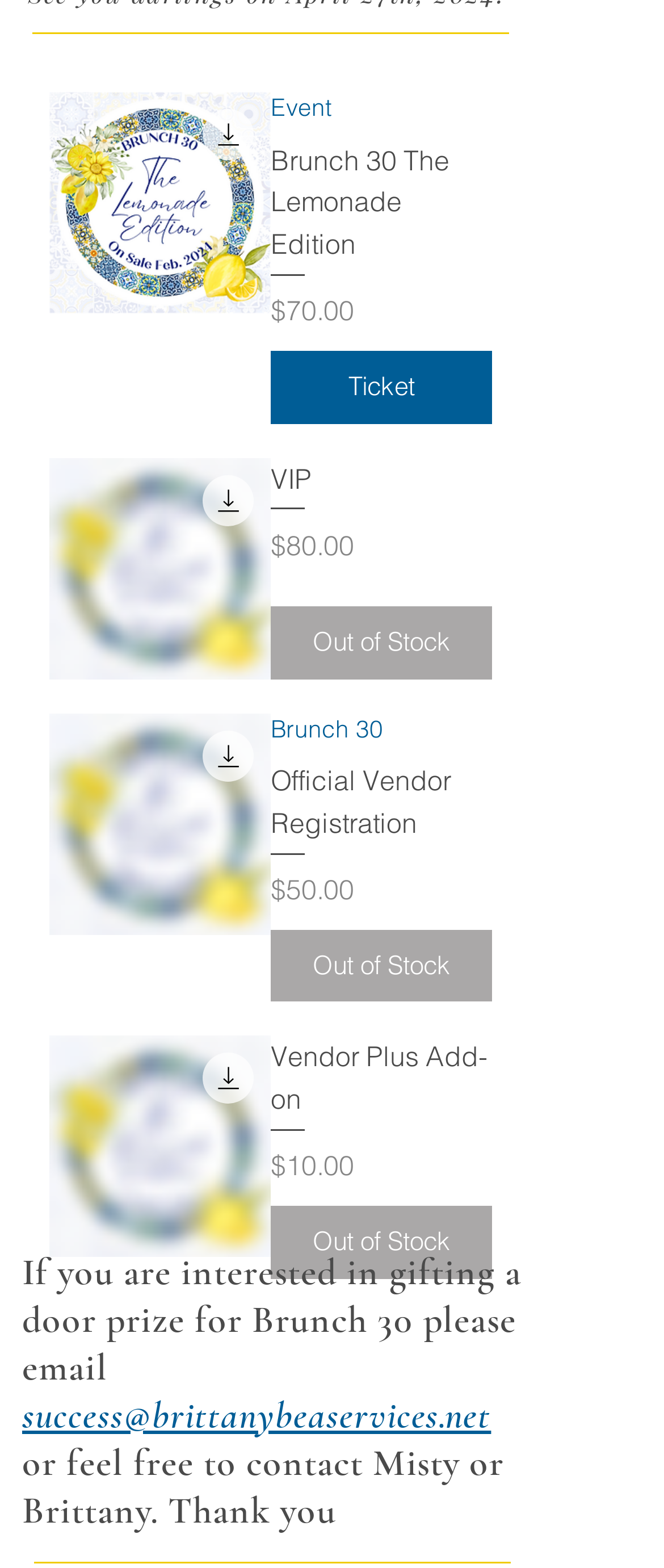Could you indicate the bounding box coordinates of the region to click in order to complete this instruction: "Click on Digital Product".

[0.074, 0.059, 0.408, 0.27]